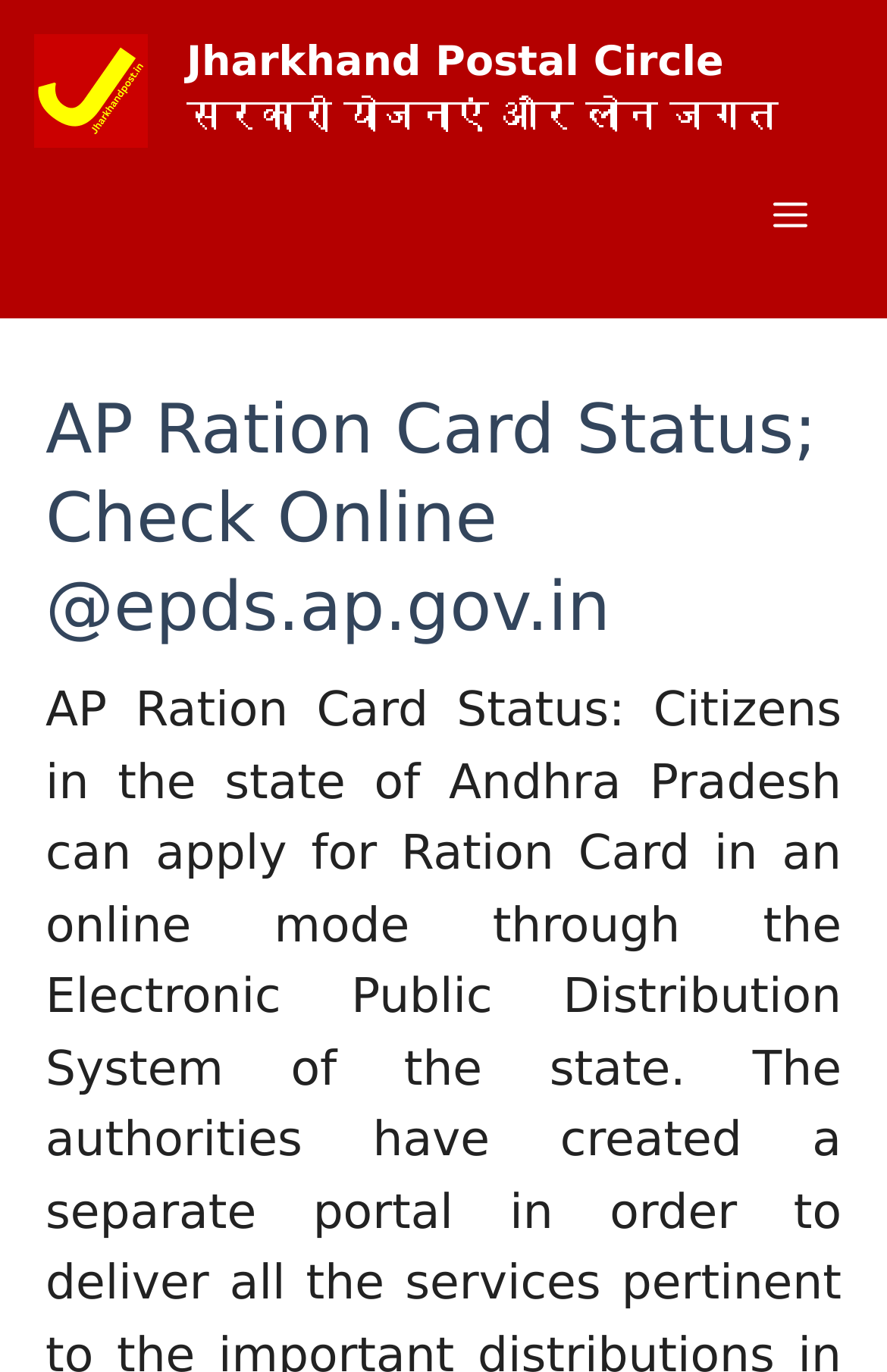Using floating point numbers between 0 and 1, provide the bounding box coordinates in the format (top-left x, top-left y, bottom-right x, bottom-right y). Locate the UI element described here: Menu

[0.821, 0.108, 0.962, 0.207]